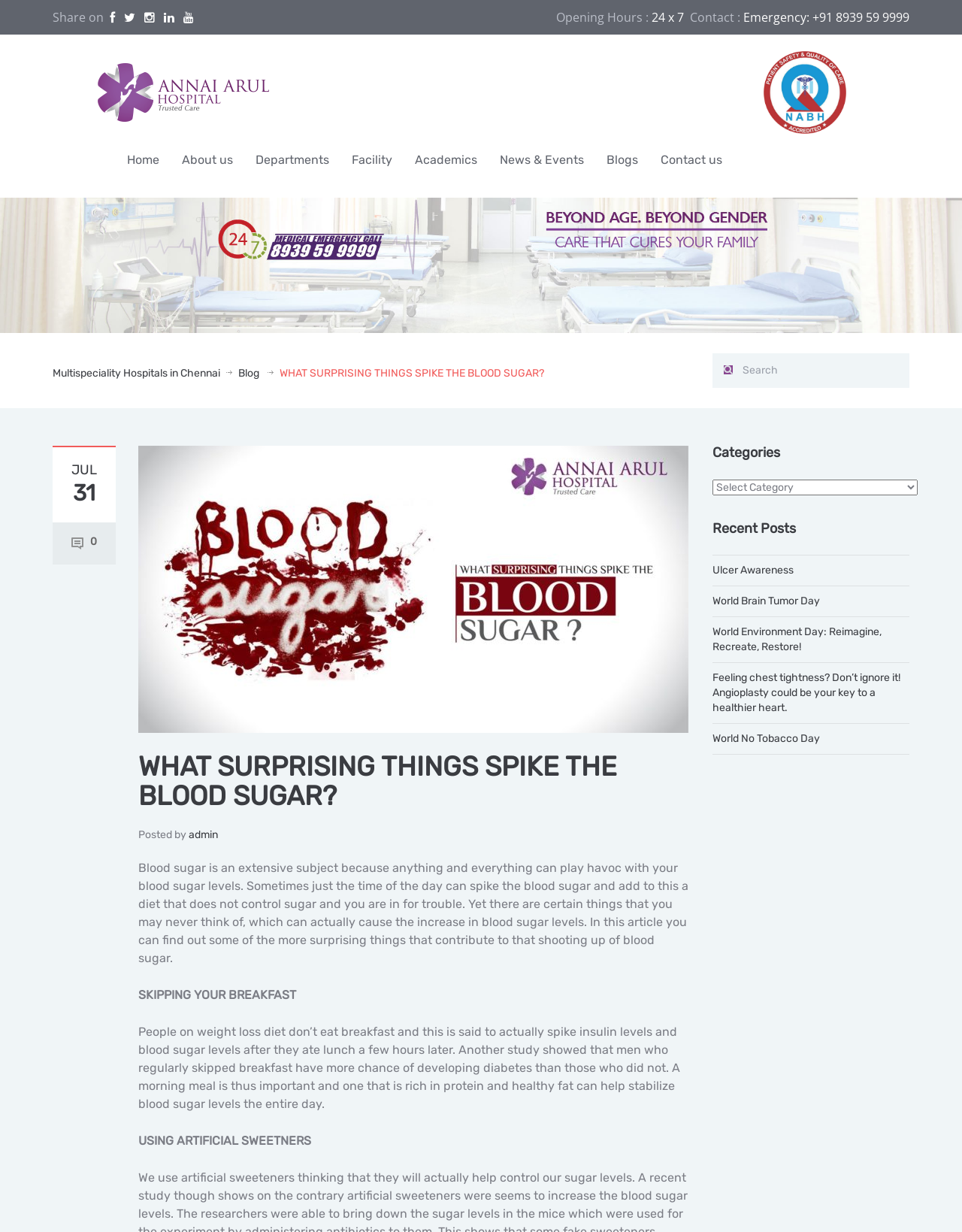Determine the bounding box coordinates of the clickable element to complete this instruction: "Learn more about 'Norco Medical Supplies'". Provide the coordinates in the format of four float numbers between 0 and 1, [left, top, right, bottom].

None